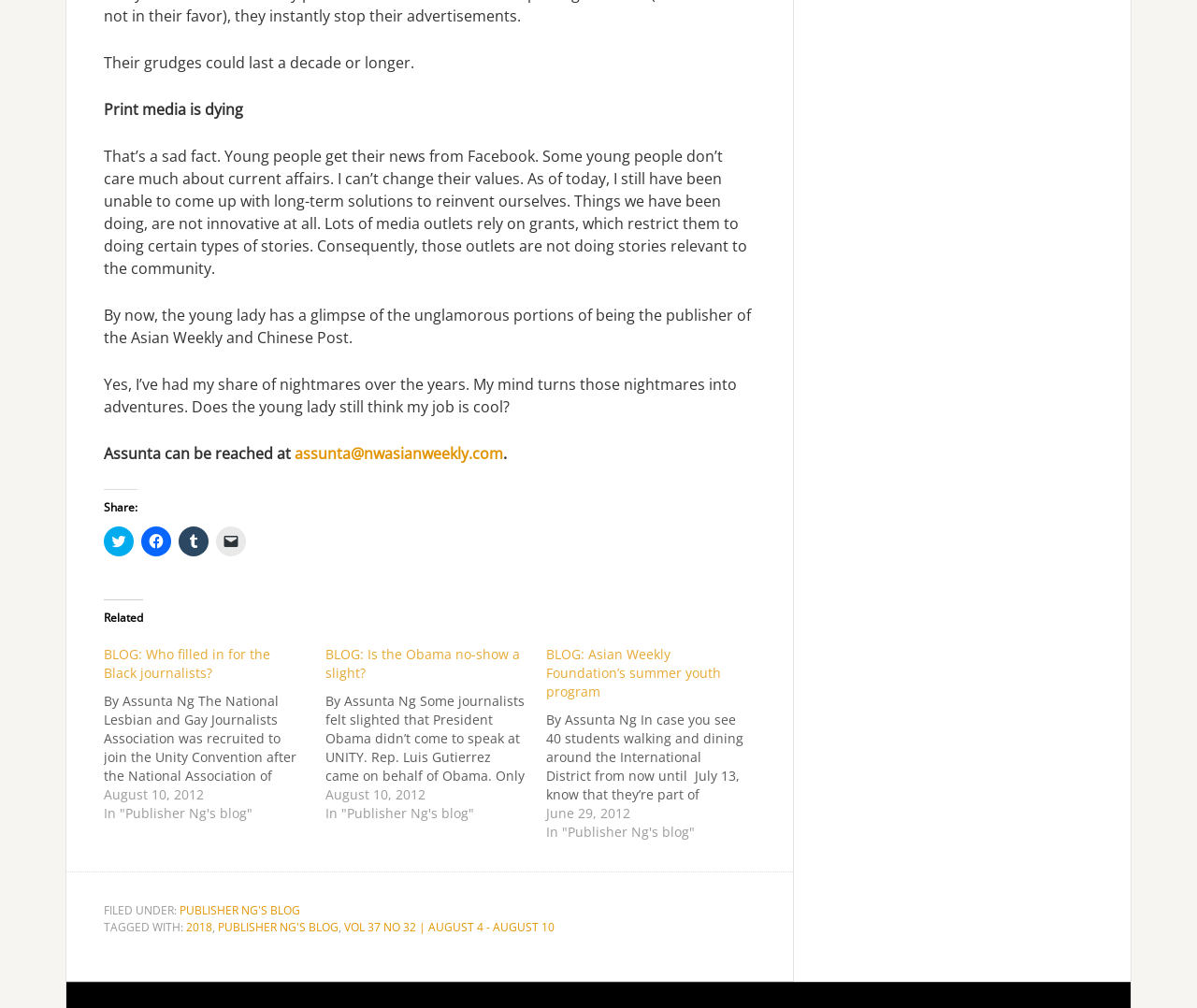Indicate the bounding box coordinates of the element that needs to be clicked to satisfy the following instruction: "Click to share on Twitter". The coordinates should be four float numbers between 0 and 1, i.e., [left, top, right, bottom].

[0.087, 0.522, 0.112, 0.552]